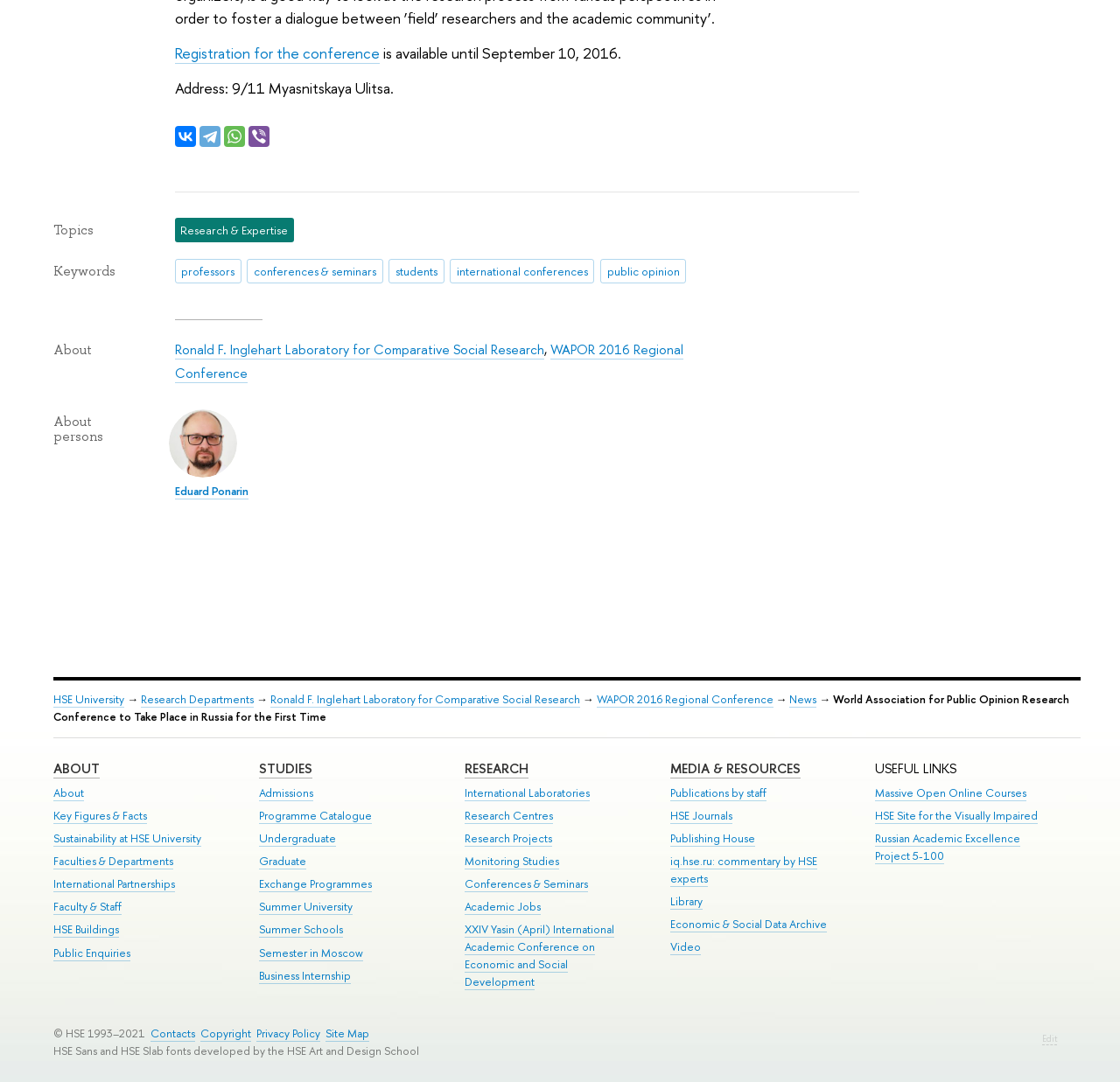Please pinpoint the bounding box coordinates for the region I should click to adhere to this instruction: "read about professors".

[0.156, 0.239, 0.215, 0.262]